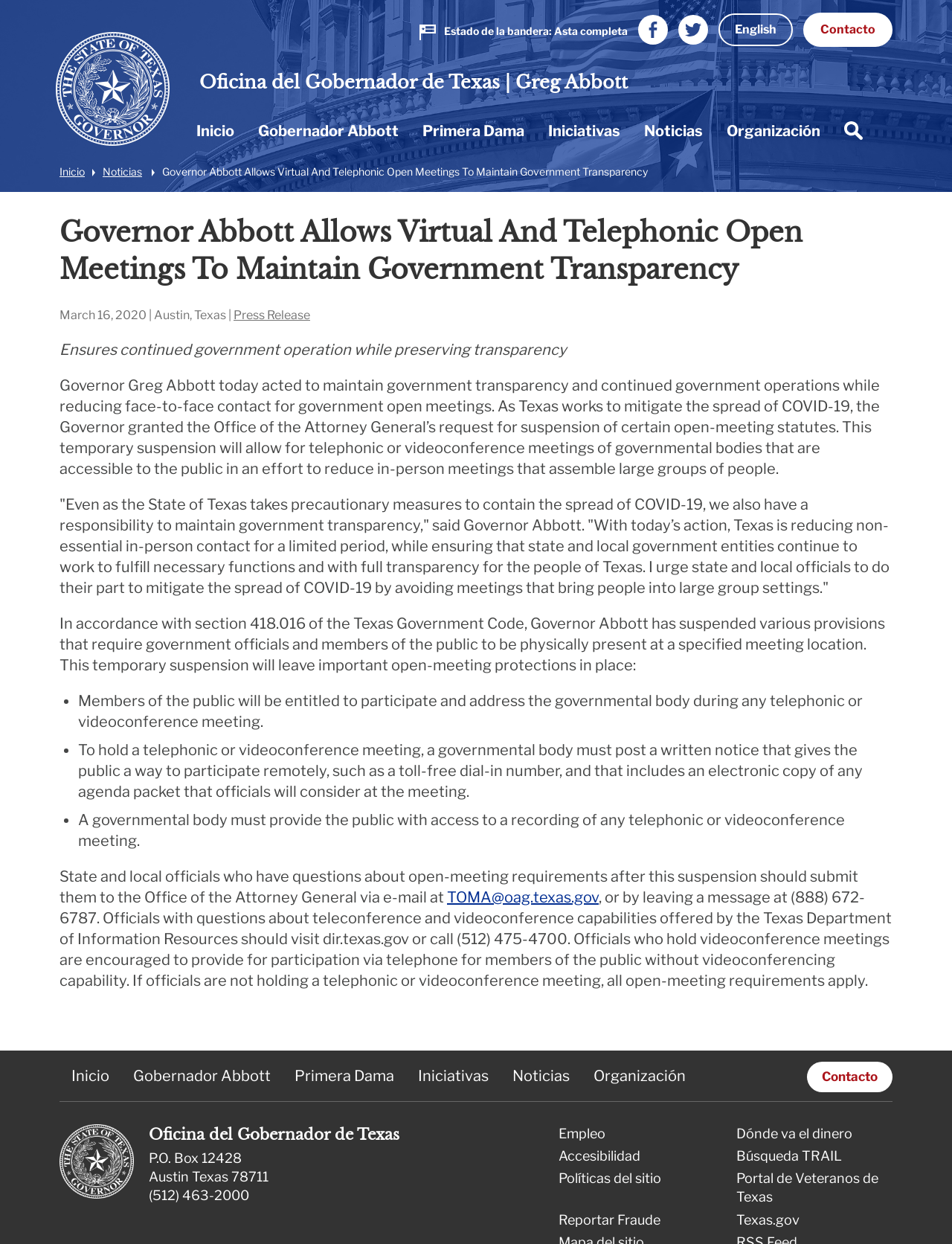Show me the bounding box coordinates of the clickable region to achieve the task as per the instruction: "Go to the Governor Abbott page".

[0.259, 0.089, 0.431, 0.121]